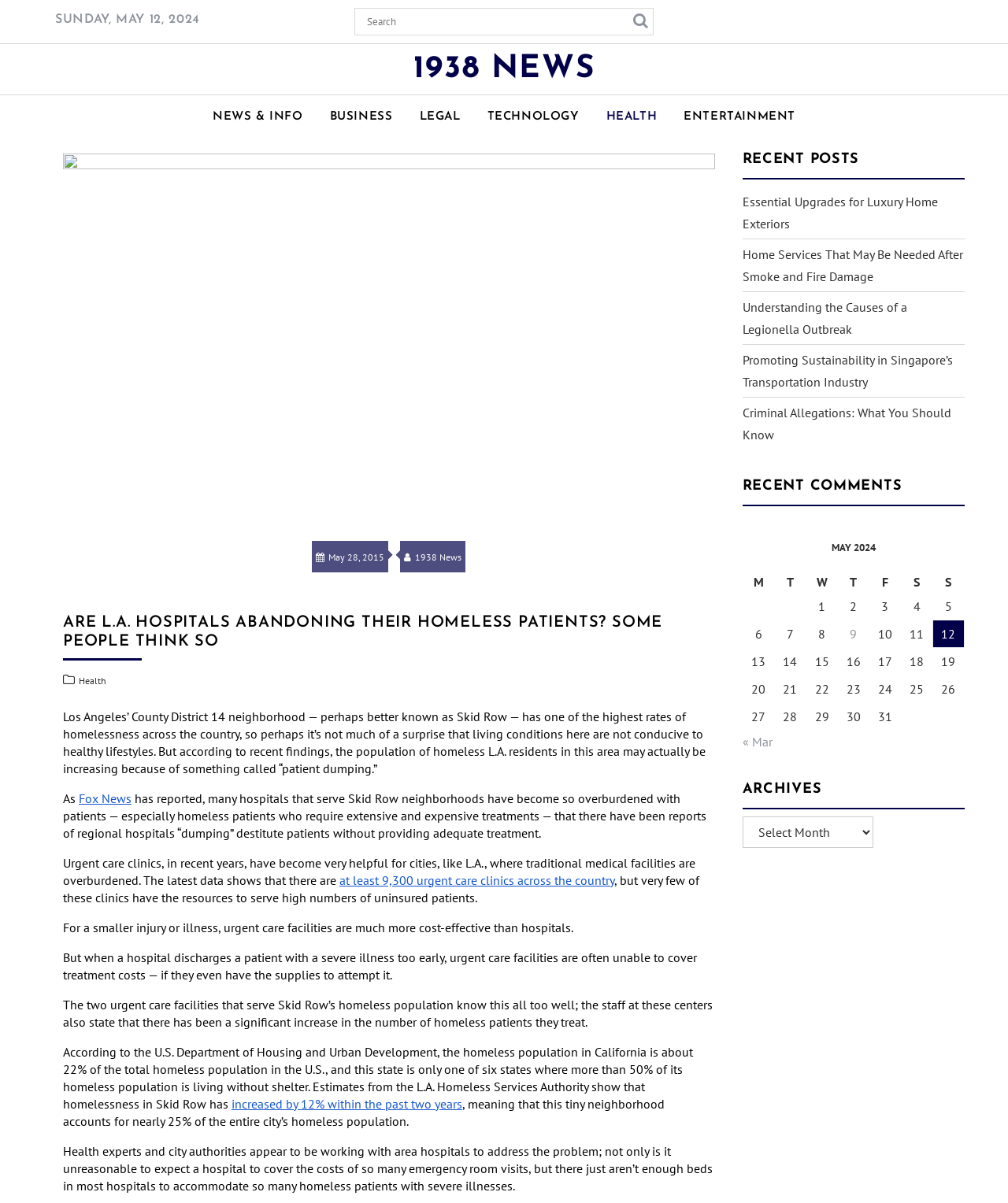What is the percentage of California's homeless population that is living without shelter?
Answer the question with a detailed and thorough explanation.

I found the percentage by reading the static text element that says 'this state is only one of six states where more than 50% of its homeless population is living without shelter'.